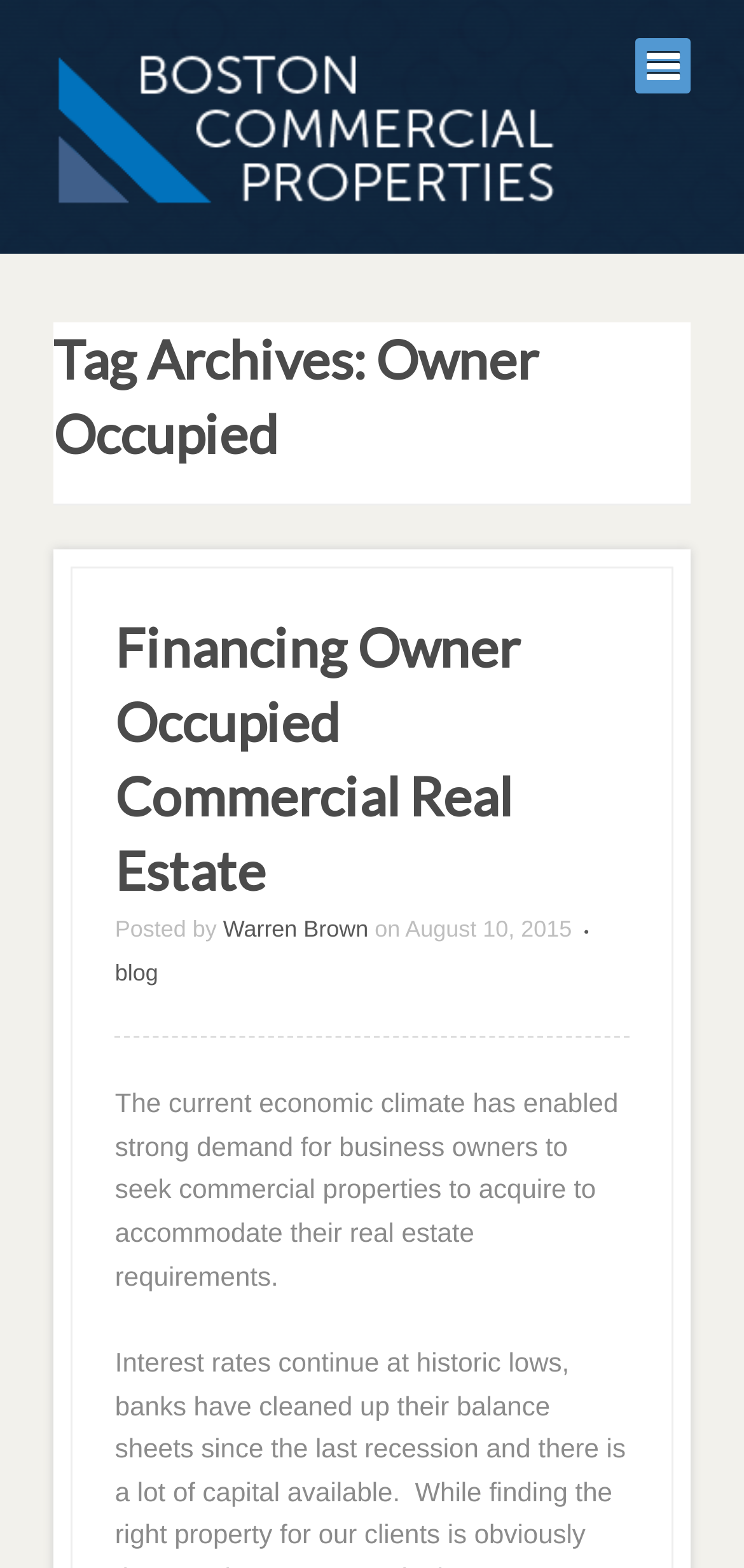What type of properties are discussed? Observe the screenshot and provide a one-word or short phrase answer.

Commercial properties